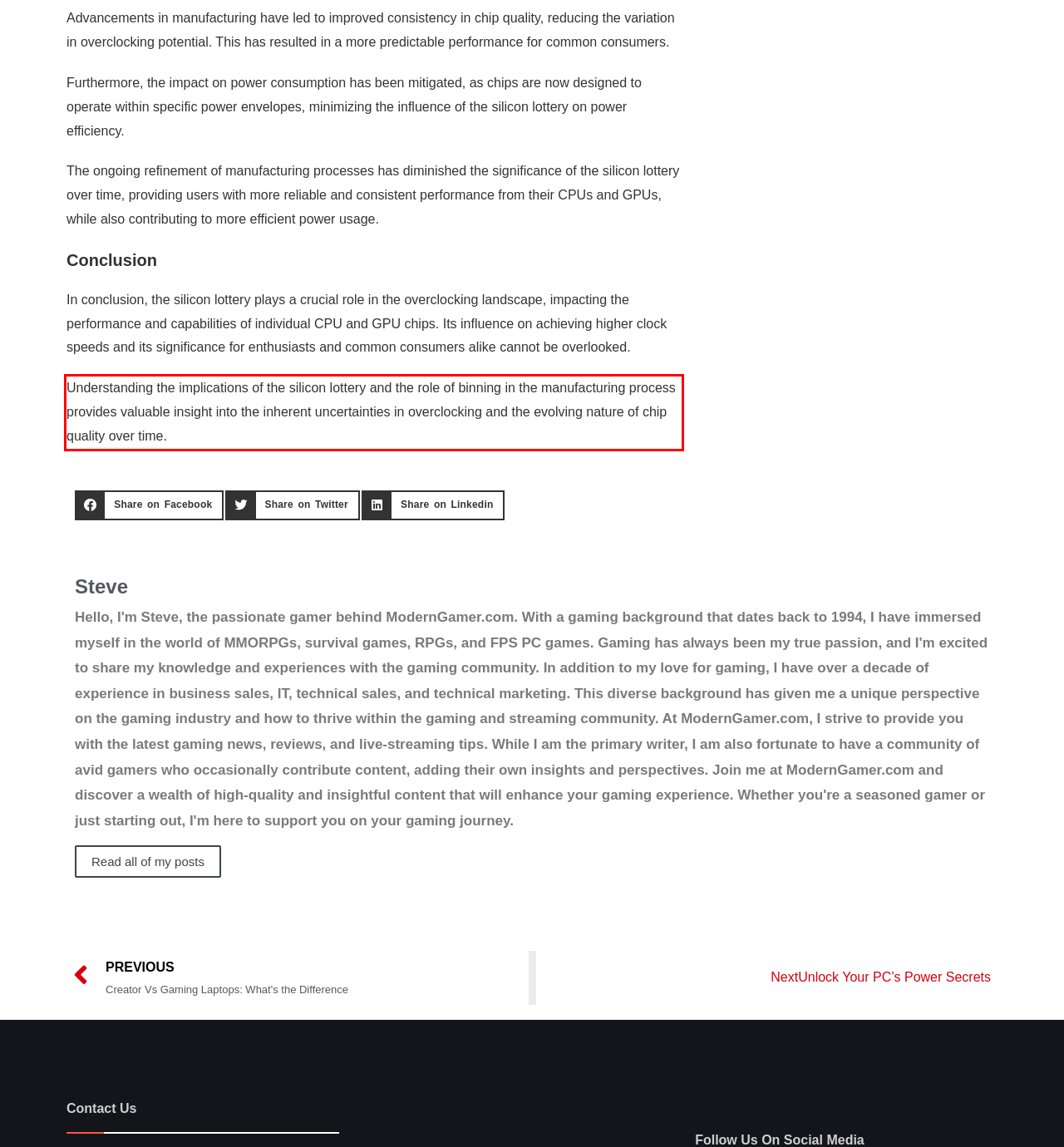Extract and provide the text found inside the red rectangle in the screenshot of the webpage.

Understanding the implications of the silicon lottery and the role of binning in the manufacturing process provides valuable insight into the inherent uncertainties in overclocking and the evolving nature of chip quality over time.